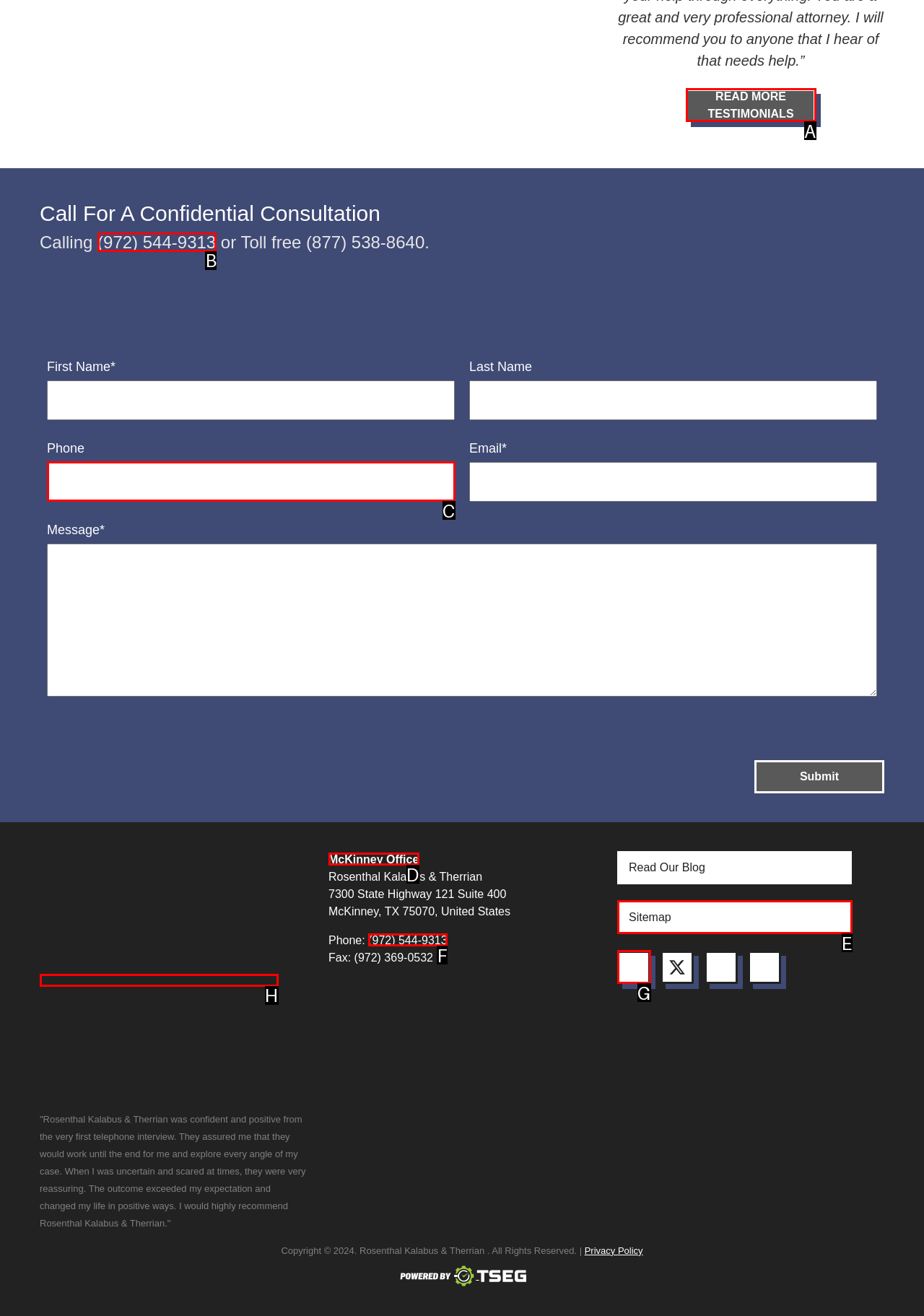For the task: Call the phone number (972) 544-9313, specify the letter of the option that should be clicked. Answer with the letter only.

B